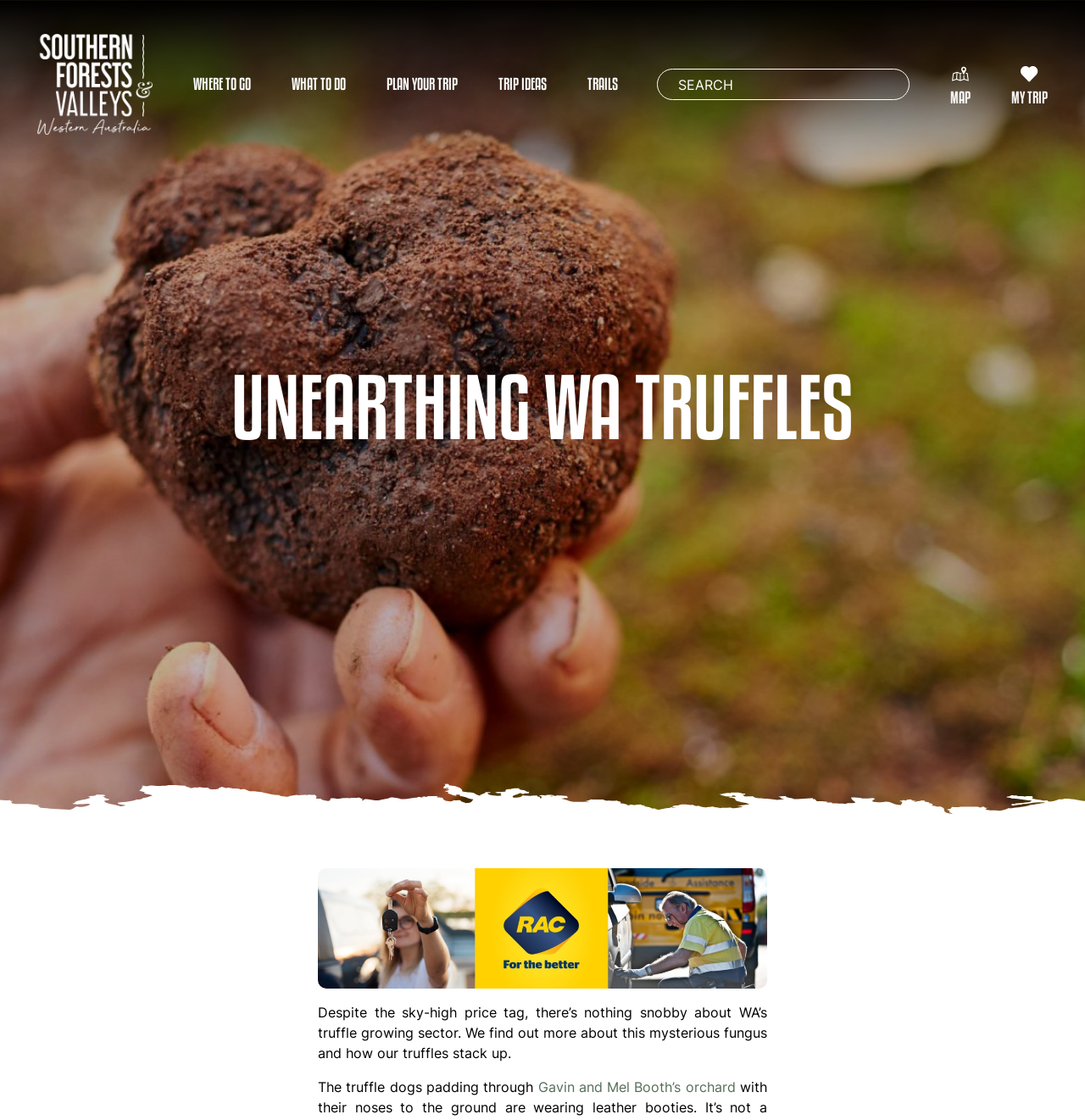Please specify the bounding box coordinates of the clickable region to carry out the following instruction: "Plan your trip". The coordinates should be four float numbers between 0 and 1, in the format [left, top, right, bottom].

[0.338, 0.0, 0.441, 0.151]